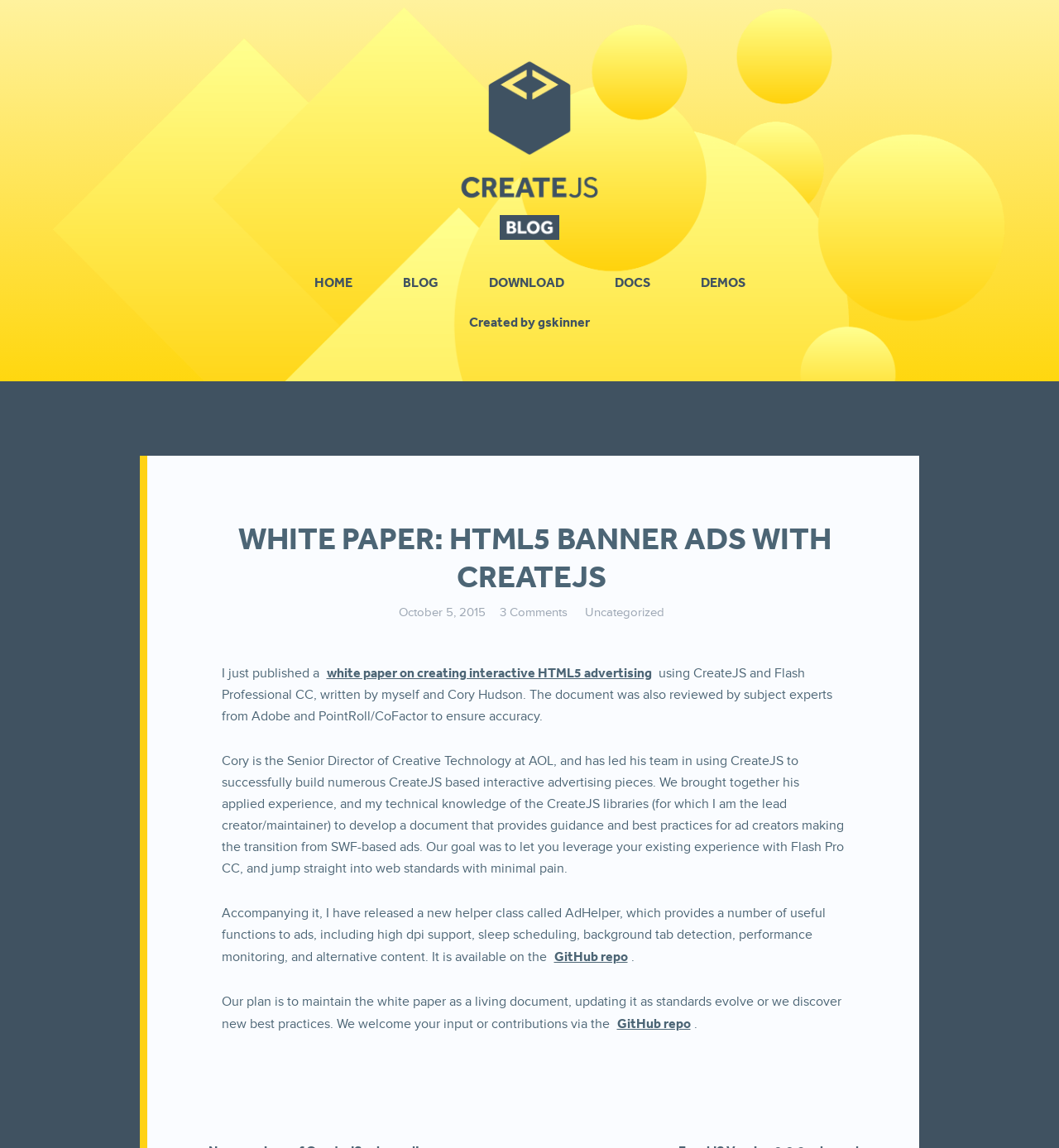Respond to the question with just a single word or phrase: 
What is the name of the JavaScript library?

CreateJS